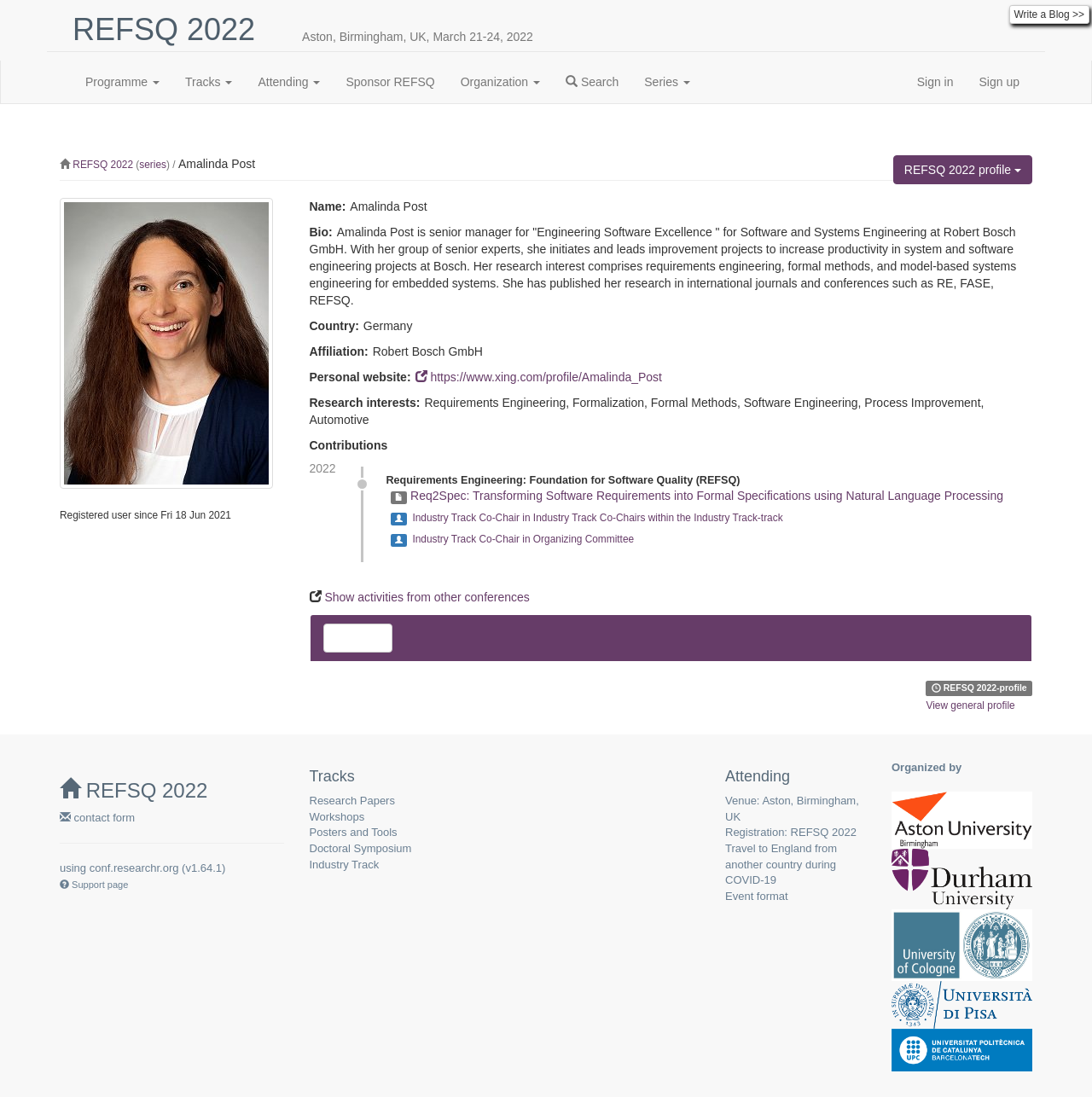Please determine the bounding box coordinates of the element to click on in order to accomplish the following task: "Search for something". Ensure the coordinates are four float numbers ranging from 0 to 1, i.e., [left, top, right, bottom].

[0.506, 0.055, 0.578, 0.094]